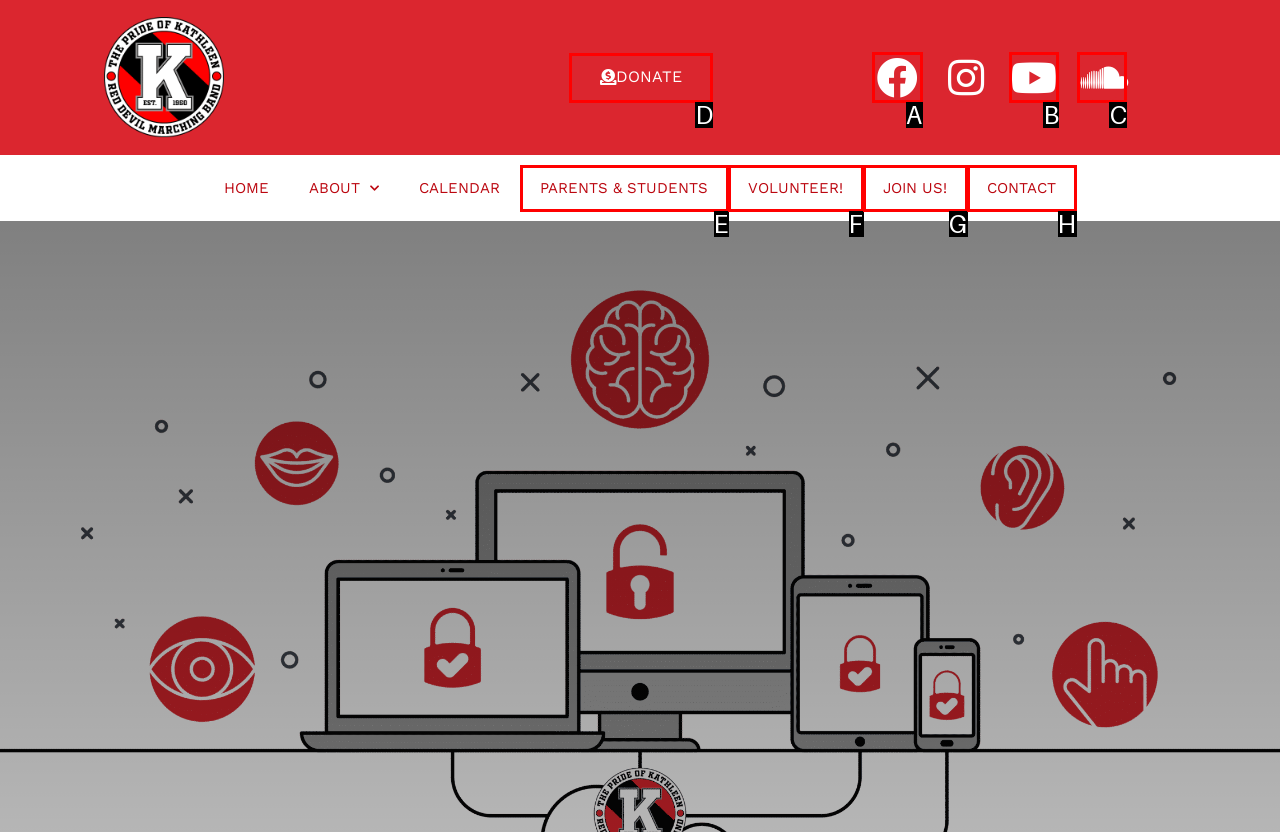Identify the letter of the option that should be selected to accomplish the following task: Visit the University of Glasgow website. Provide the letter directly.

None